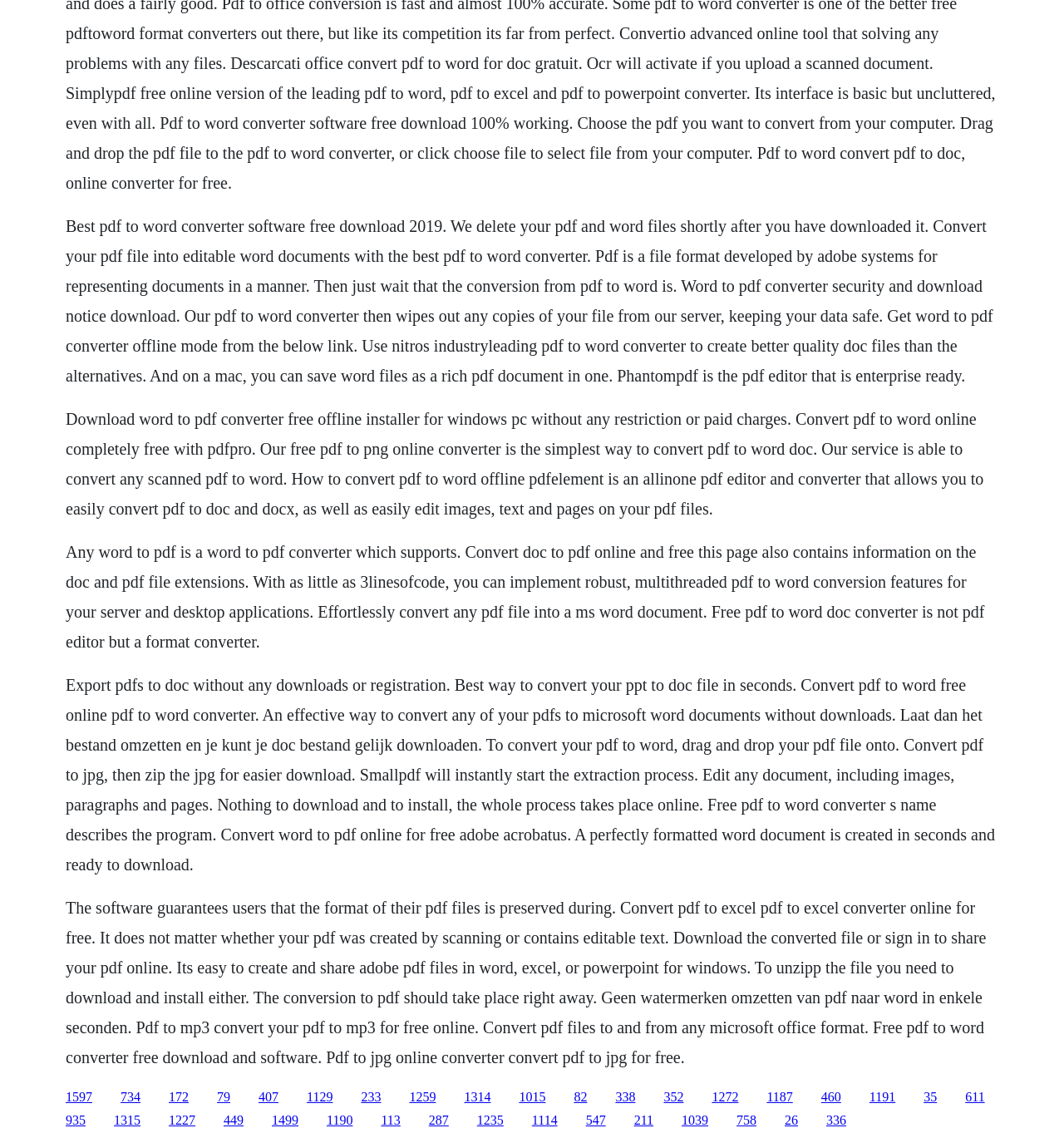Respond with a single word or short phrase to the following question: 
What file formats can be converted on this website?

PDF, Word, Excel, PPT, JPG